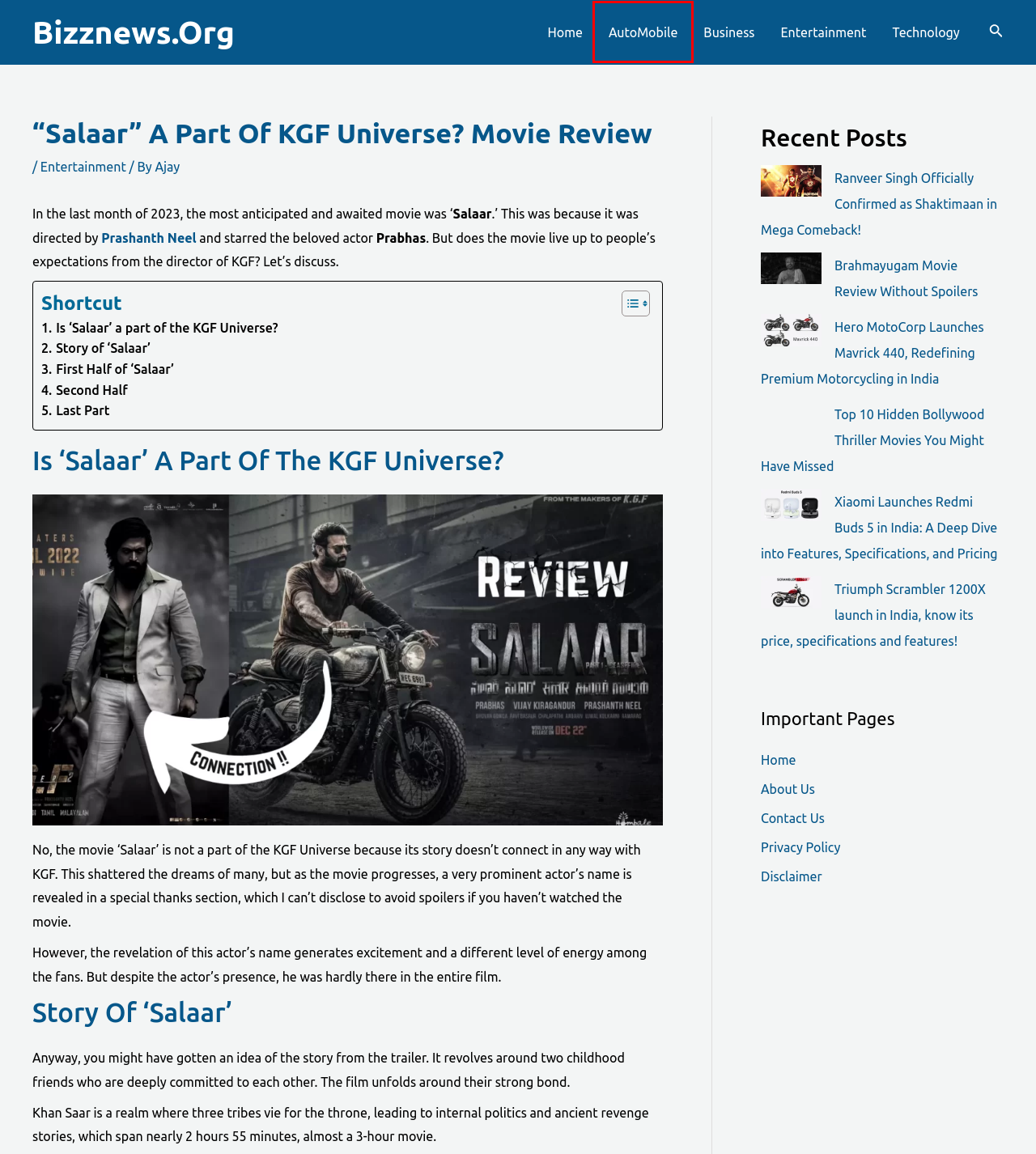Given a webpage screenshot with a UI element marked by a red bounding box, choose the description that best corresponds to the new webpage that will appear after clicking the element. The candidates are:
A. Top 10 Hidden Bollywood Thriller Movies You Might Have Missed - Bizznews.org
B. Technology - Bizznews.org
C. Privacy Policy - Bizznews.org
D. AutoMobile - Bizznews.org
E. Triumph Scrambler 1200X Launch In India, Know Its Price, Specifications And Features! - Bizznews.org
F. Home - Bizznews.org
G. Disclaimer - Bizznews.org
H. About Us - Bizznews.org

D